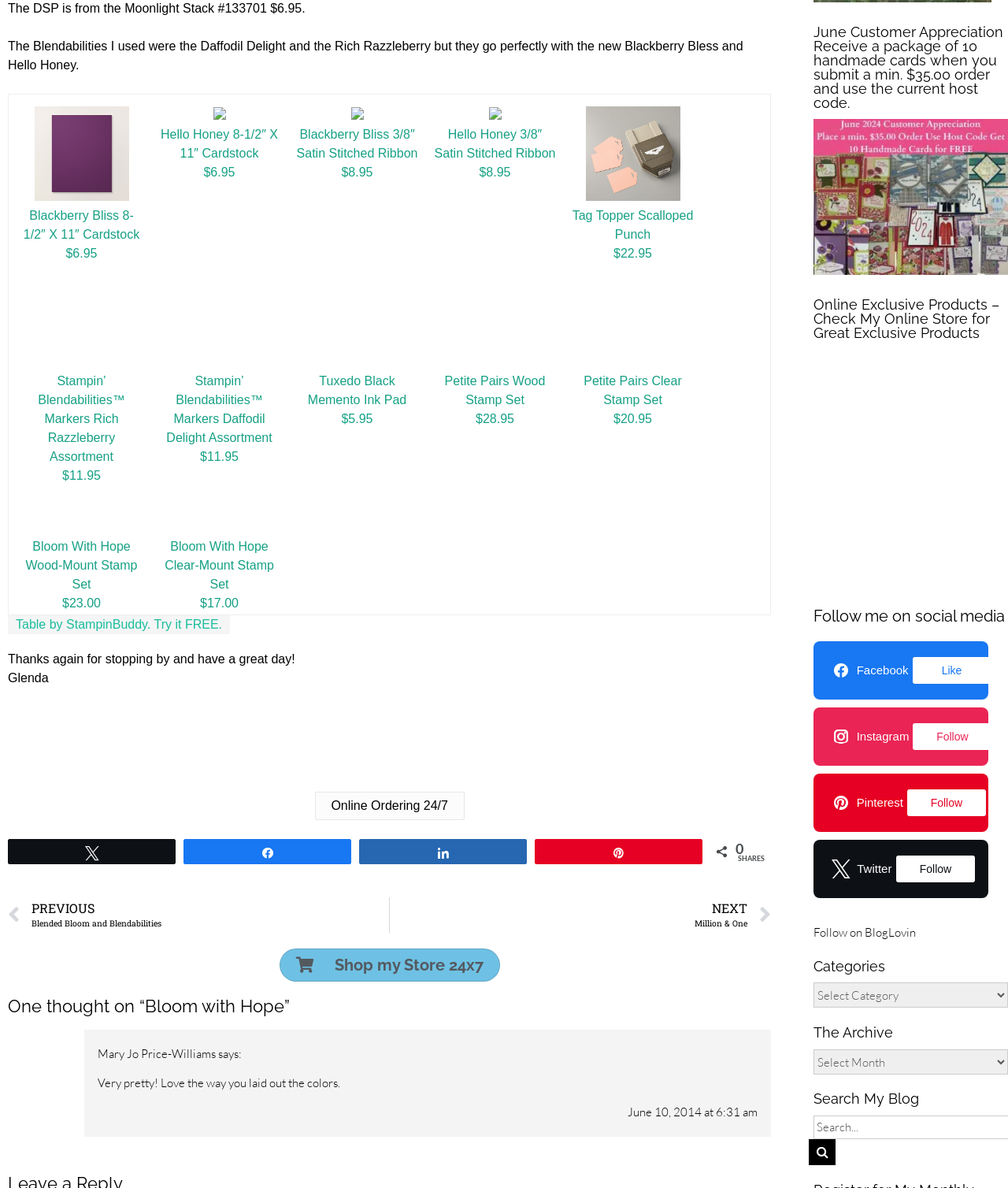Indicate the bounding box coordinates of the element that needs to be clicked to satisfy the following instruction: "View the 'Online Ordering 24/7' image". The coordinates should be four float numbers between 0 and 1, i.e., [left, top, right, bottom].

[0.312, 0.594, 0.461, 0.666]